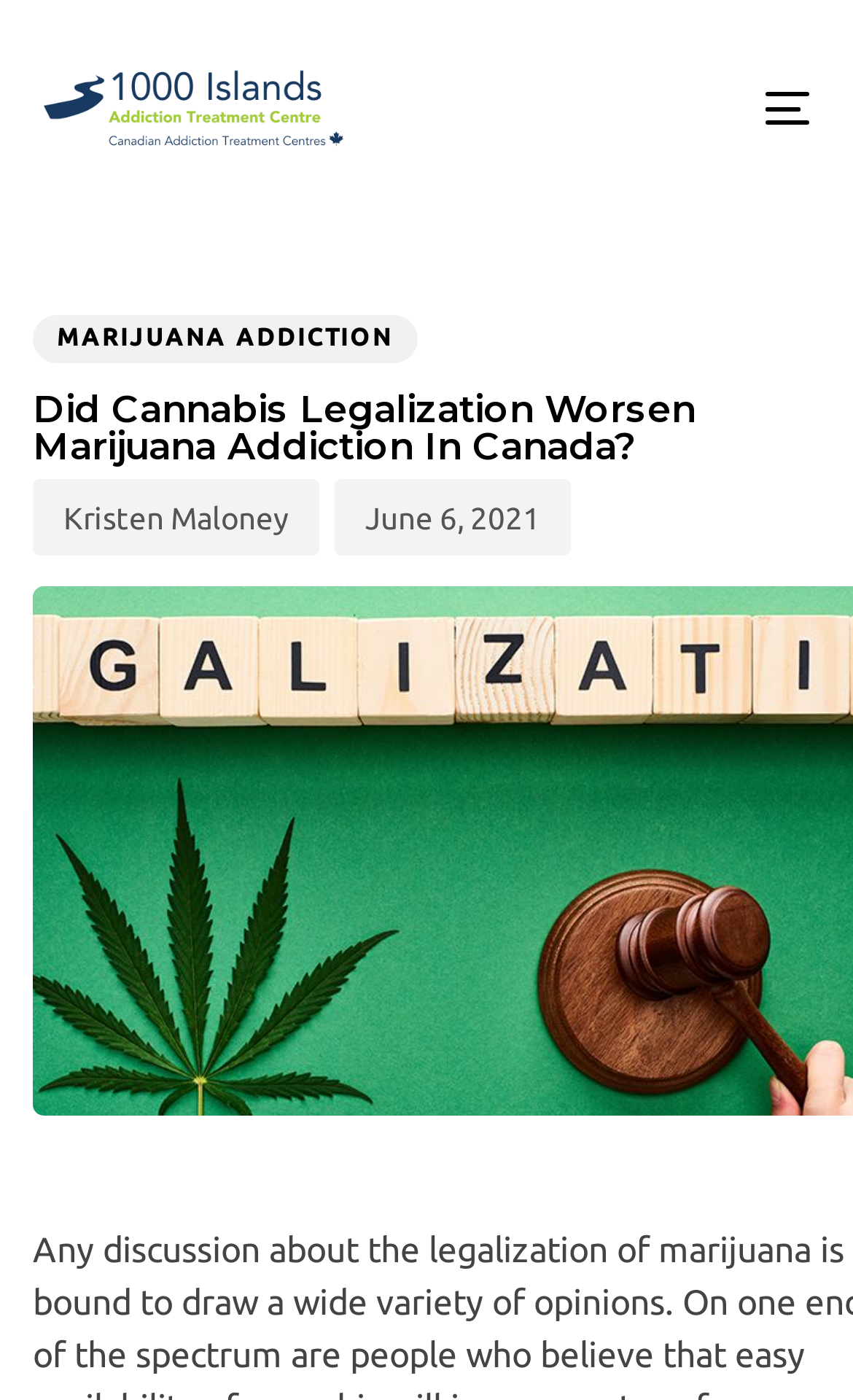Carefully examine the image and provide an in-depth answer to the question: What is the name of the author of the article?

I located a link element with the text 'Kristen Maloney' which is a sibling of a StaticText element with the text 'Author'. This suggests that Kristen Maloney is the author of the article.